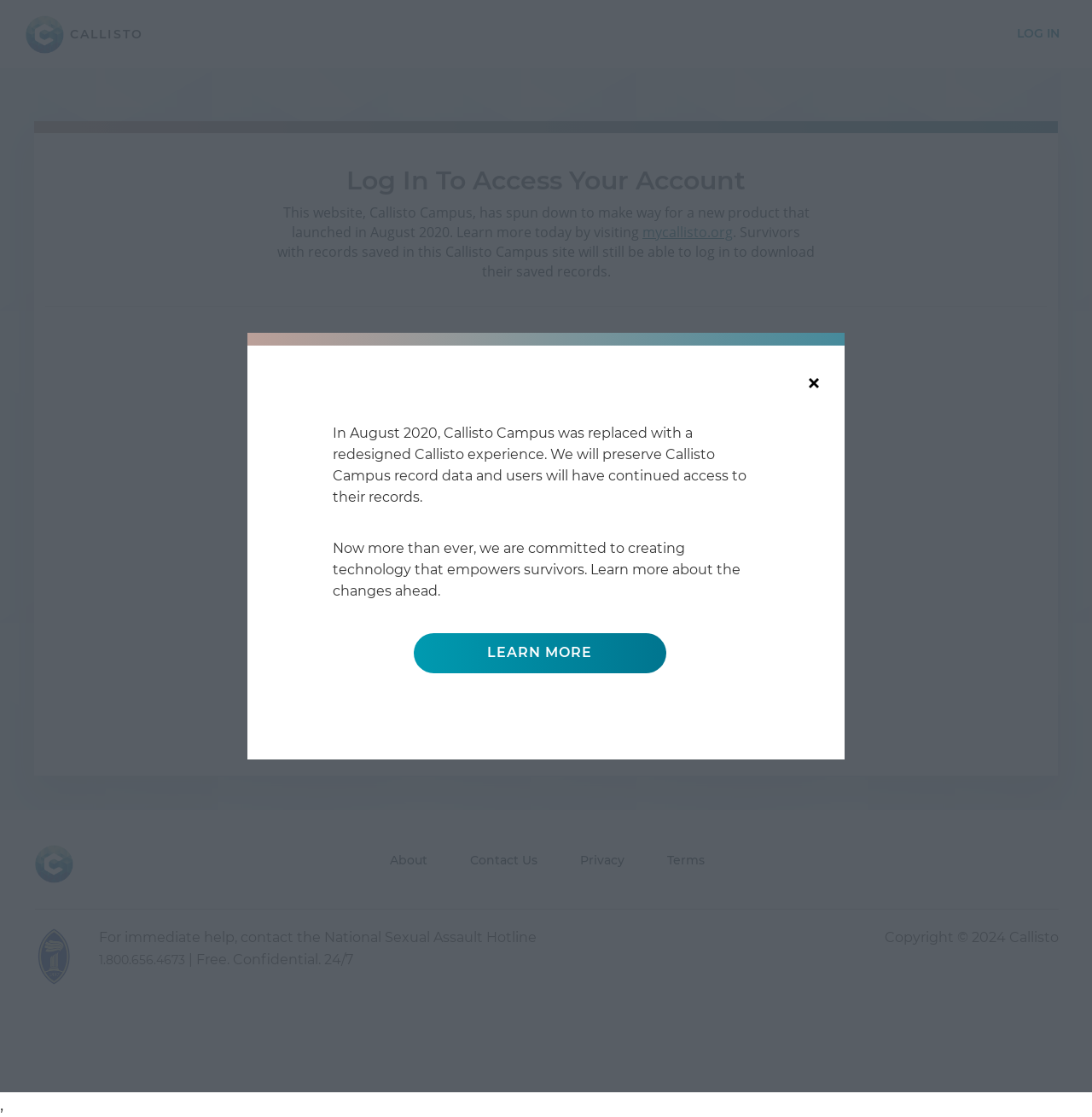What is the hotline for immediate help?
Using the picture, provide a one-word or short phrase answer.

1.800.656.4673